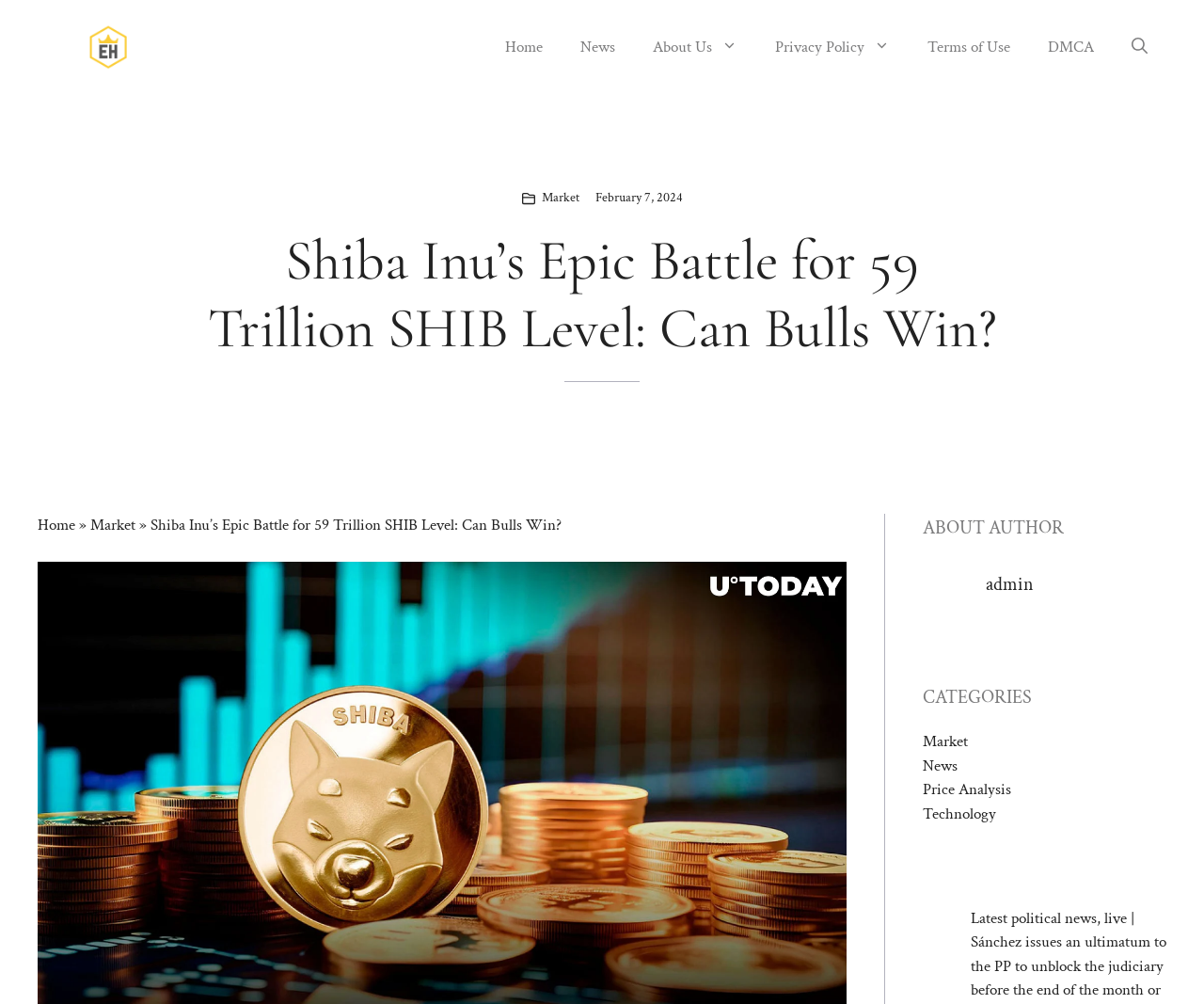What is the name of the website?
Using the image as a reference, give an elaborate response to the question.

I determined the name of the website by looking at the banner element at the top of the webpage, which contains the text 'Crypto Edge'.